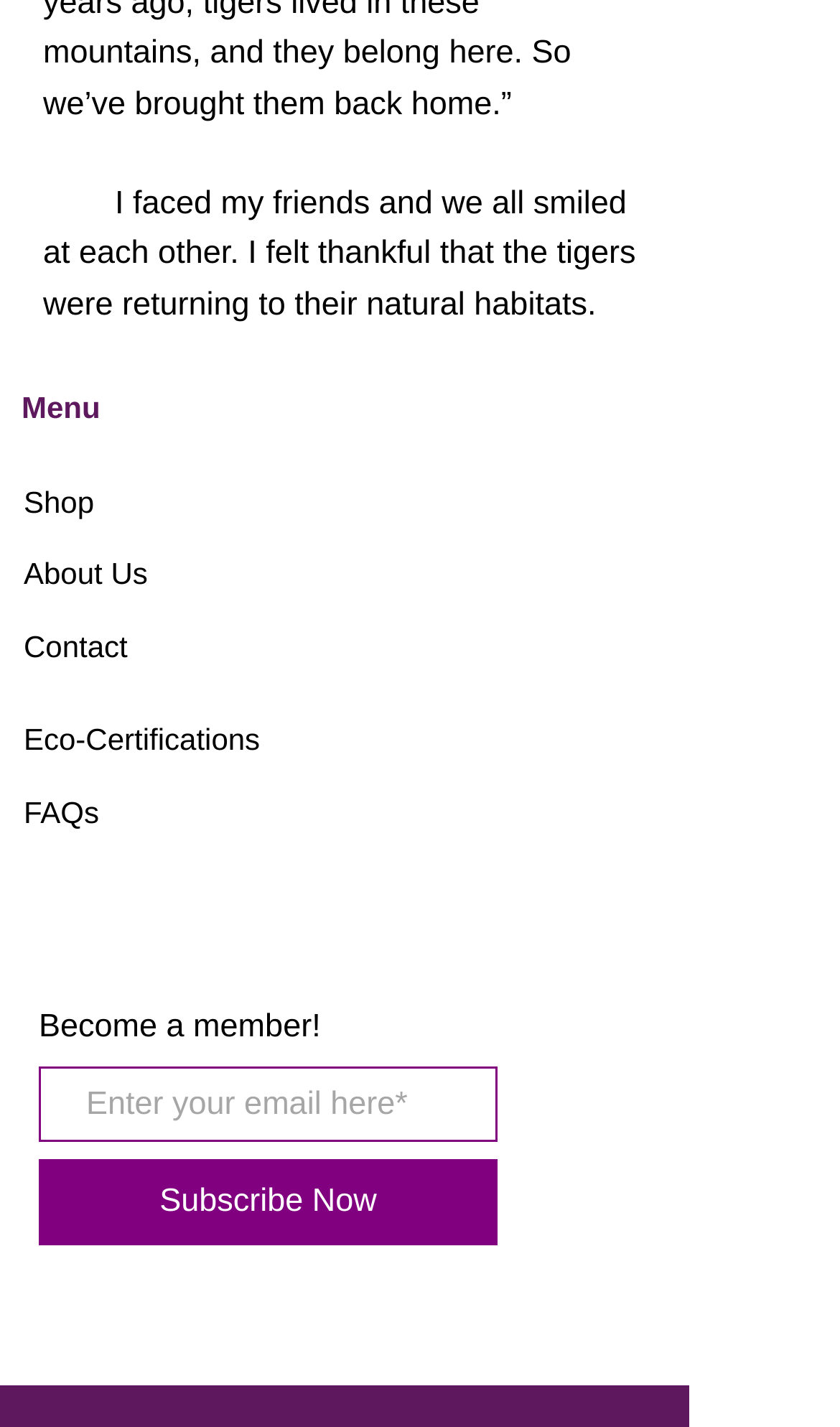How many social media links are available?
Using the image, respond with a single word or phrase.

4